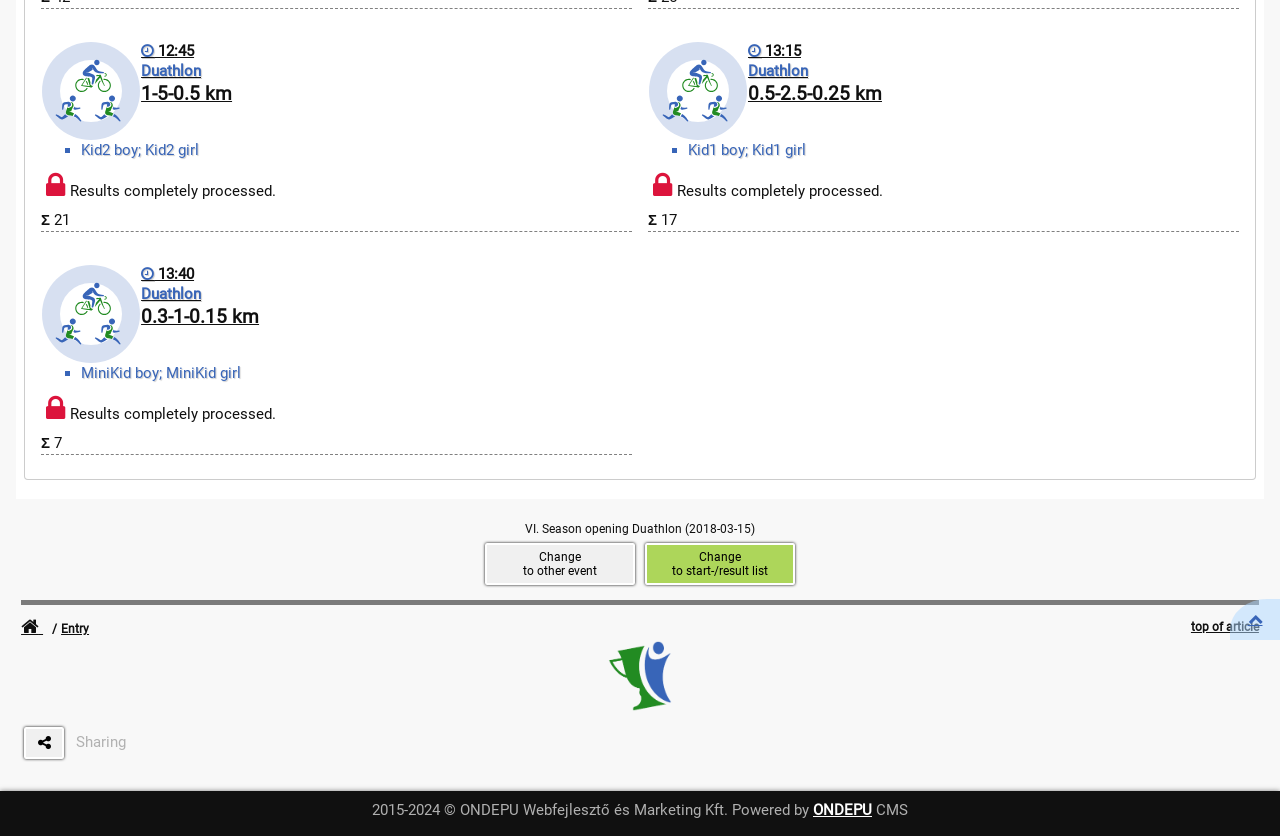Please find the bounding box coordinates in the format (top-left x, top-left y, bottom-right x, bottom-right y) for the given element description. Ensure the coordinates are floating point numbers between 0 and 1. Description: parent_node: Sharing

[0.019, 0.869, 0.05, 0.908]